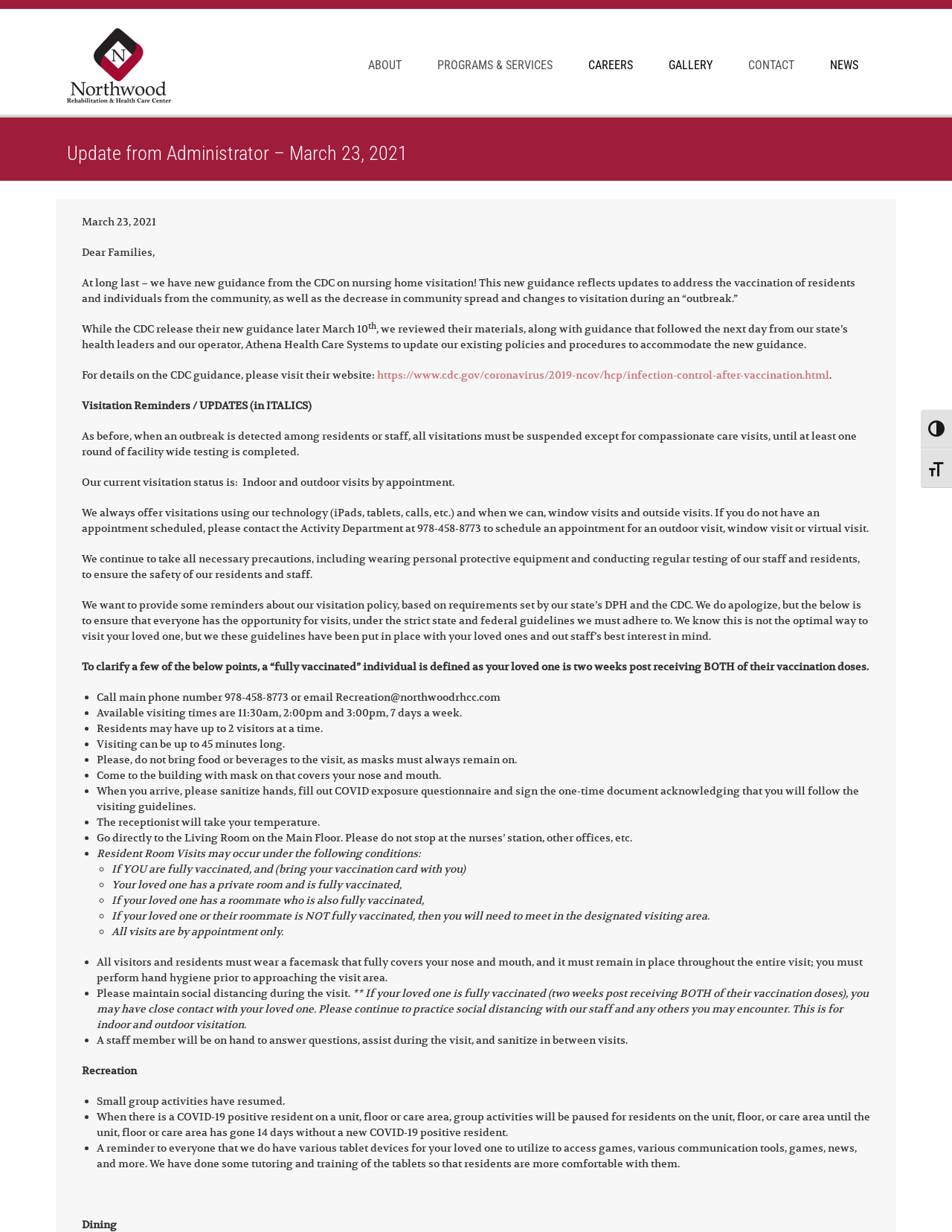Calculate the bounding box coordinates for the UI element based on the following description: "NEWS". Ensure the coordinates are four float numbers between 0 and 1, i.e., [left, top, right, bottom].

[0.853, 0.043, 0.93, 0.063]